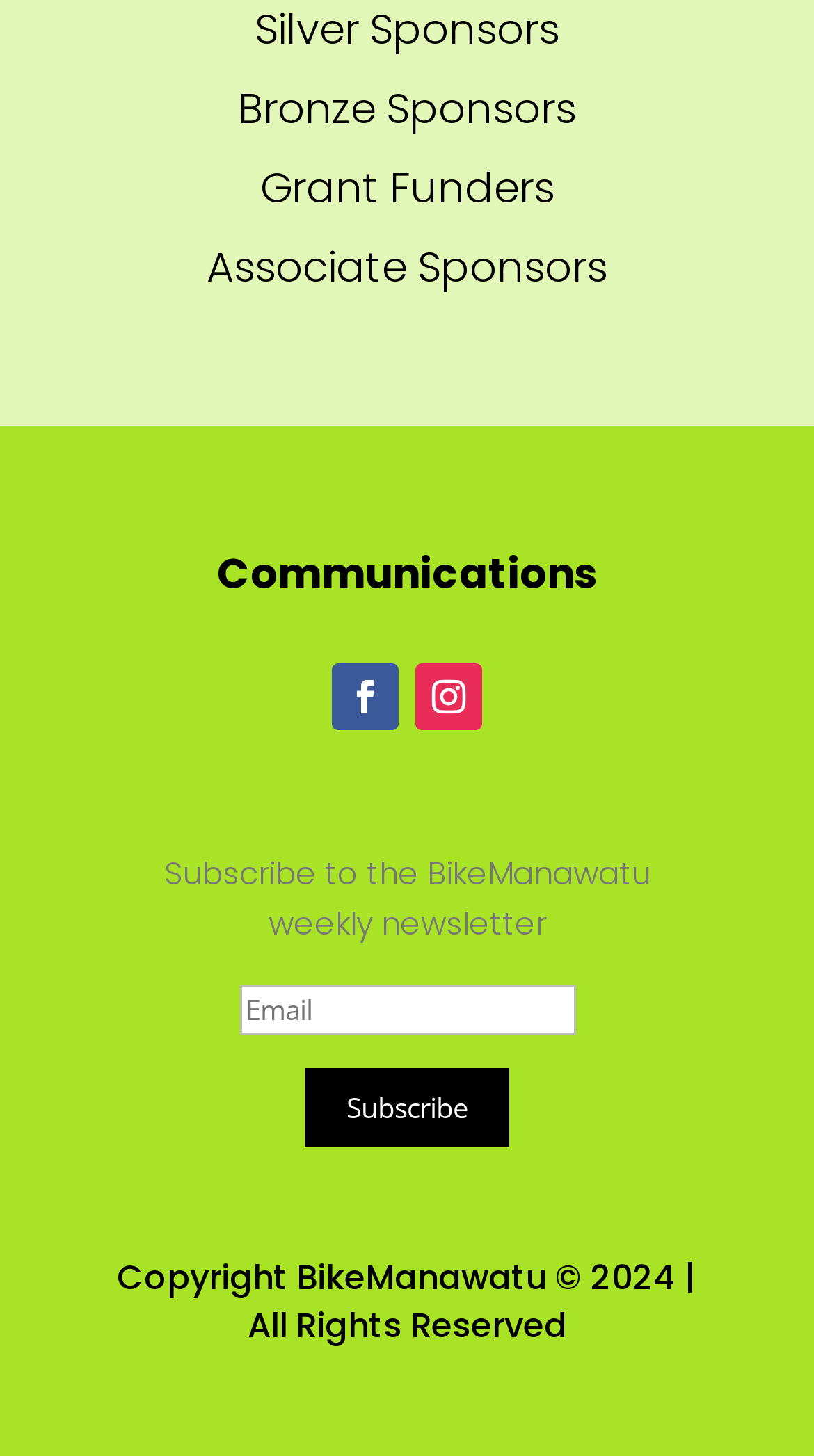What is the year of copyright?
Give a single word or phrase answer based on the content of the image.

2024